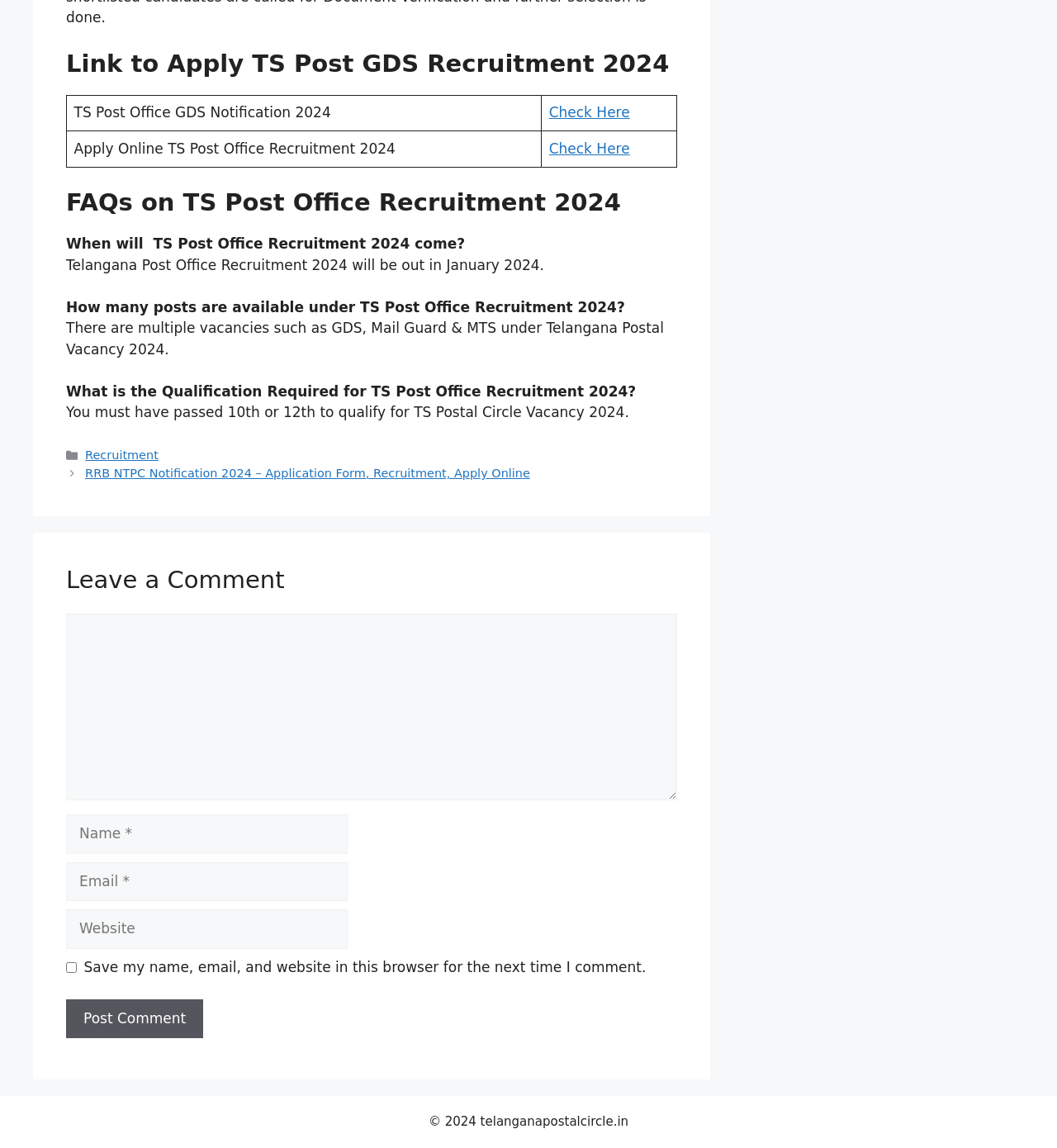When will Telangana Post Office Recruitment 2024 come?
Carefully examine the image and provide a detailed answer to the question.

The answer can be found in the FAQs section of the webpage, where it is stated that 'Telangana Post Office Recruitment 2024 will be out in January 2024.'